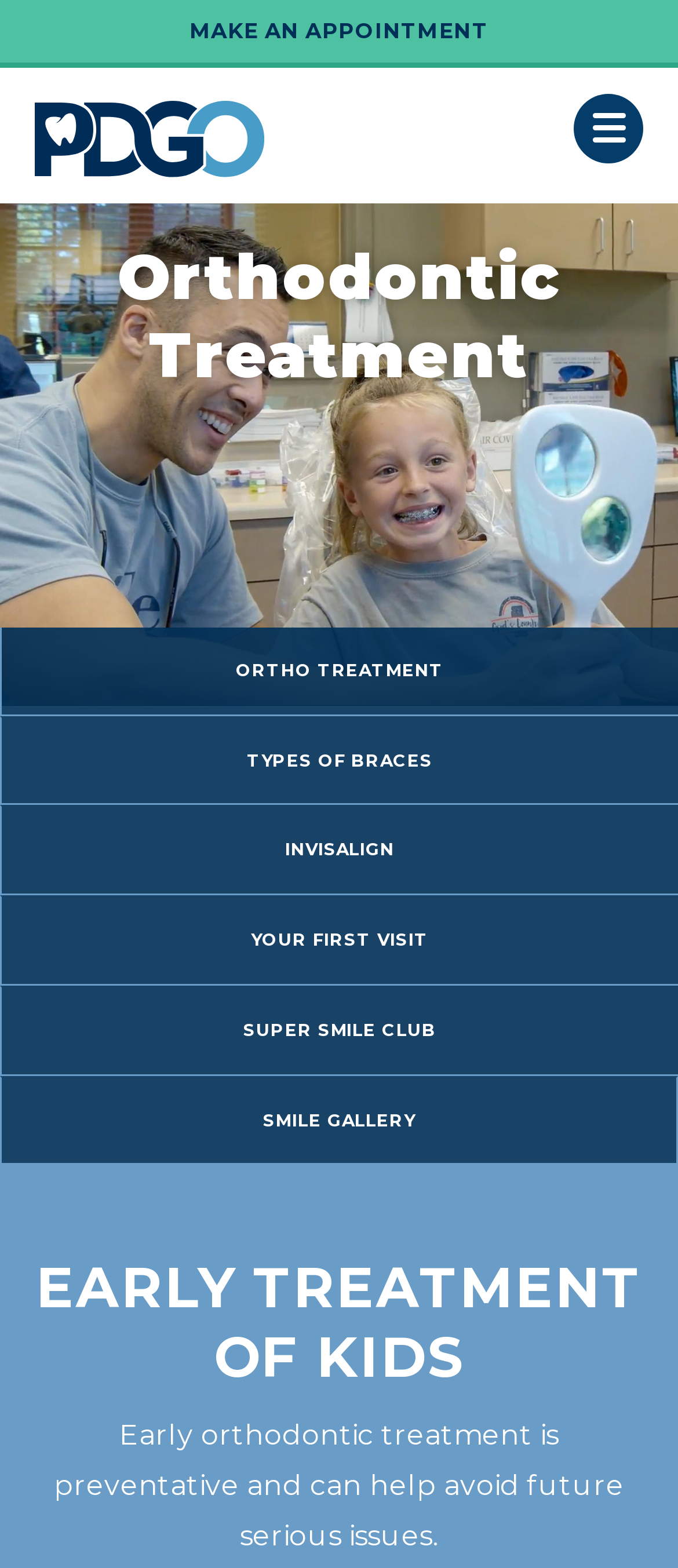Predict the bounding box coordinates of the UI element that matches this description: "Posidonius". The coordinates should be in the format [left, top, right, bottom] with each value between 0 and 1.

None